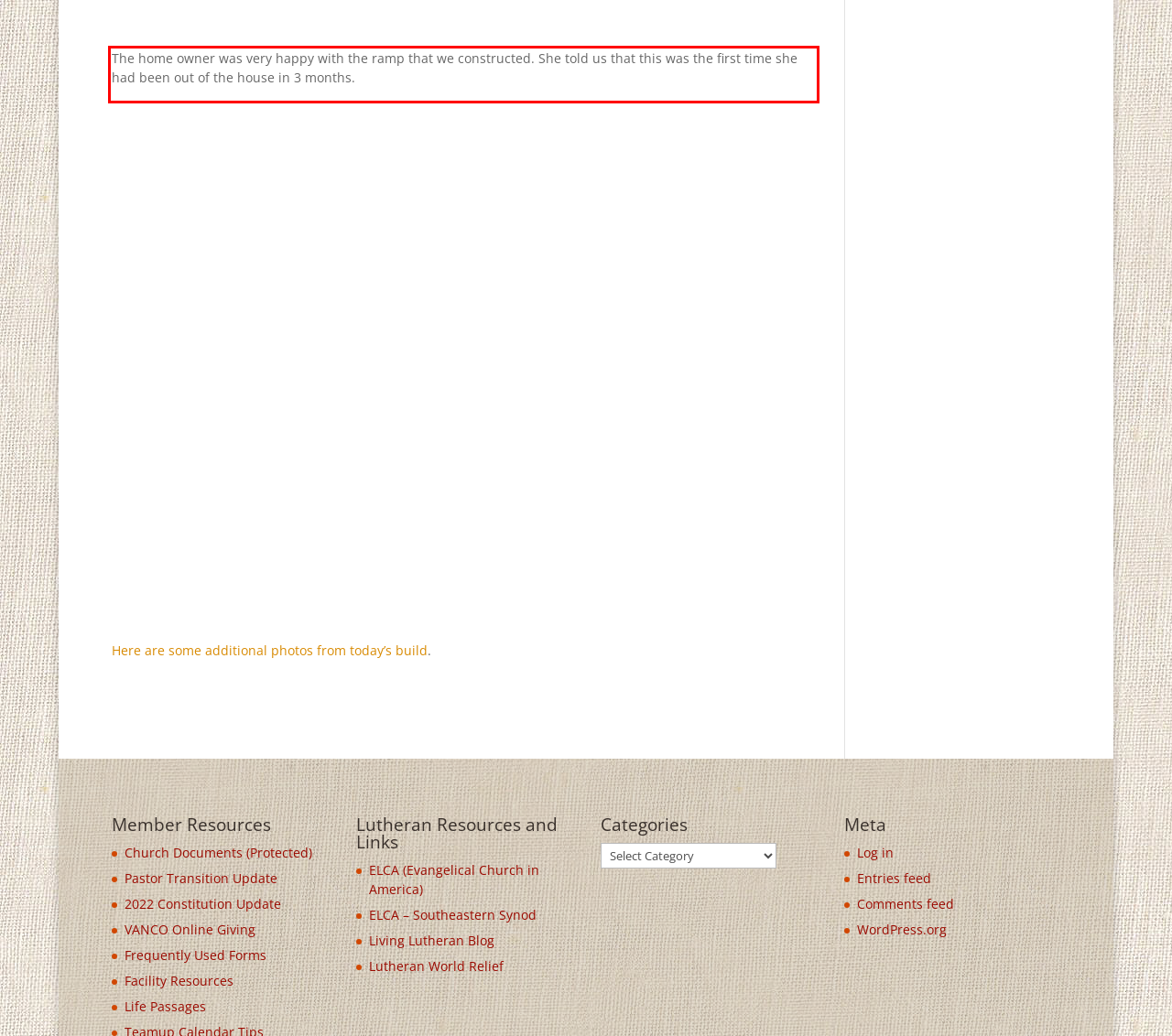View the screenshot of the webpage and identify the UI element surrounded by a red bounding box. Extract the text contained within this red bounding box.

The home owner was very happy with the ramp that we constructed. She told us that this was the first time she had been out of the house in 3 months.